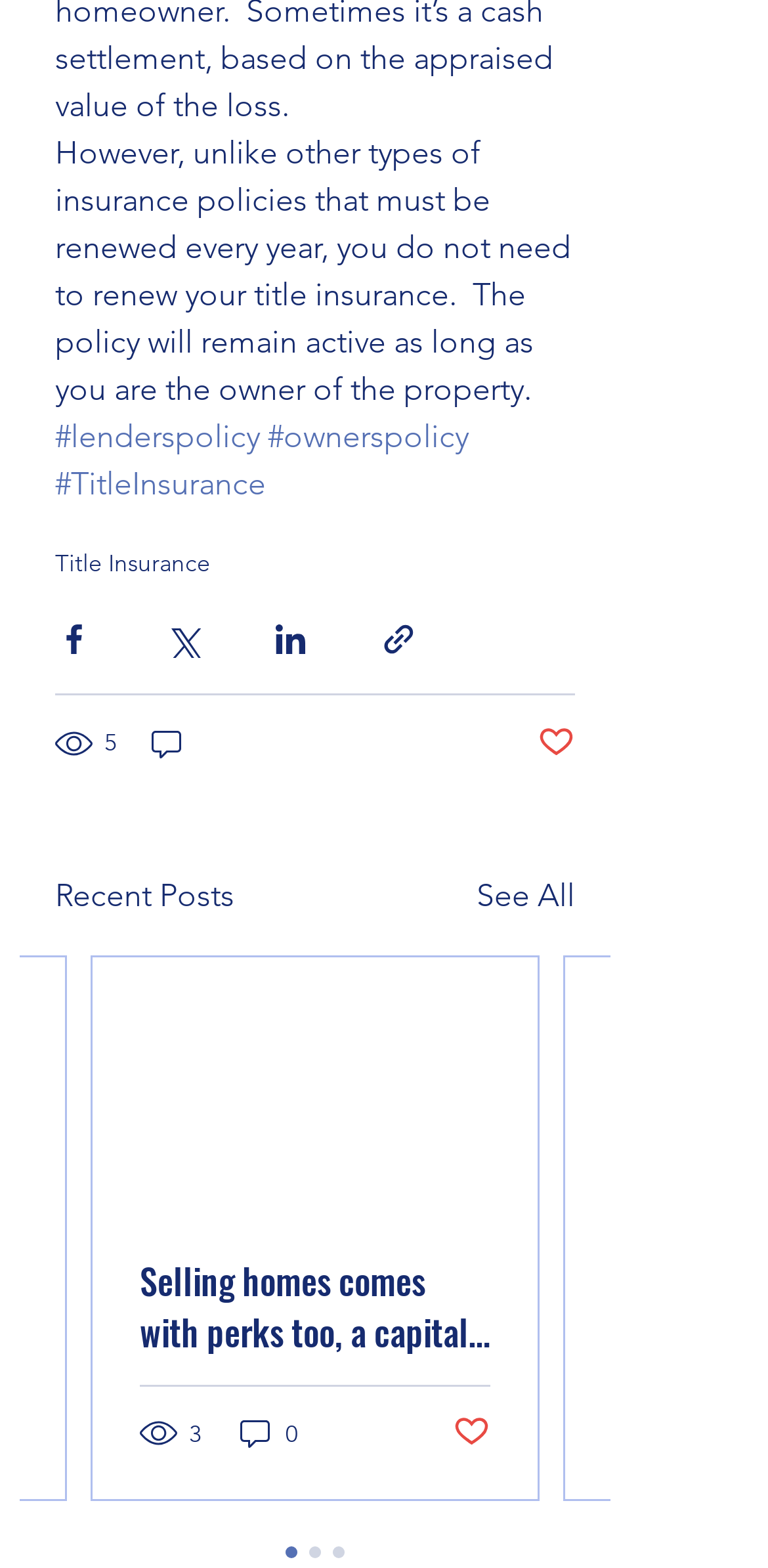Pinpoint the bounding box coordinates of the area that must be clicked to complete this instruction: "Click on the 'Title Insurance' link".

[0.072, 0.349, 0.274, 0.368]